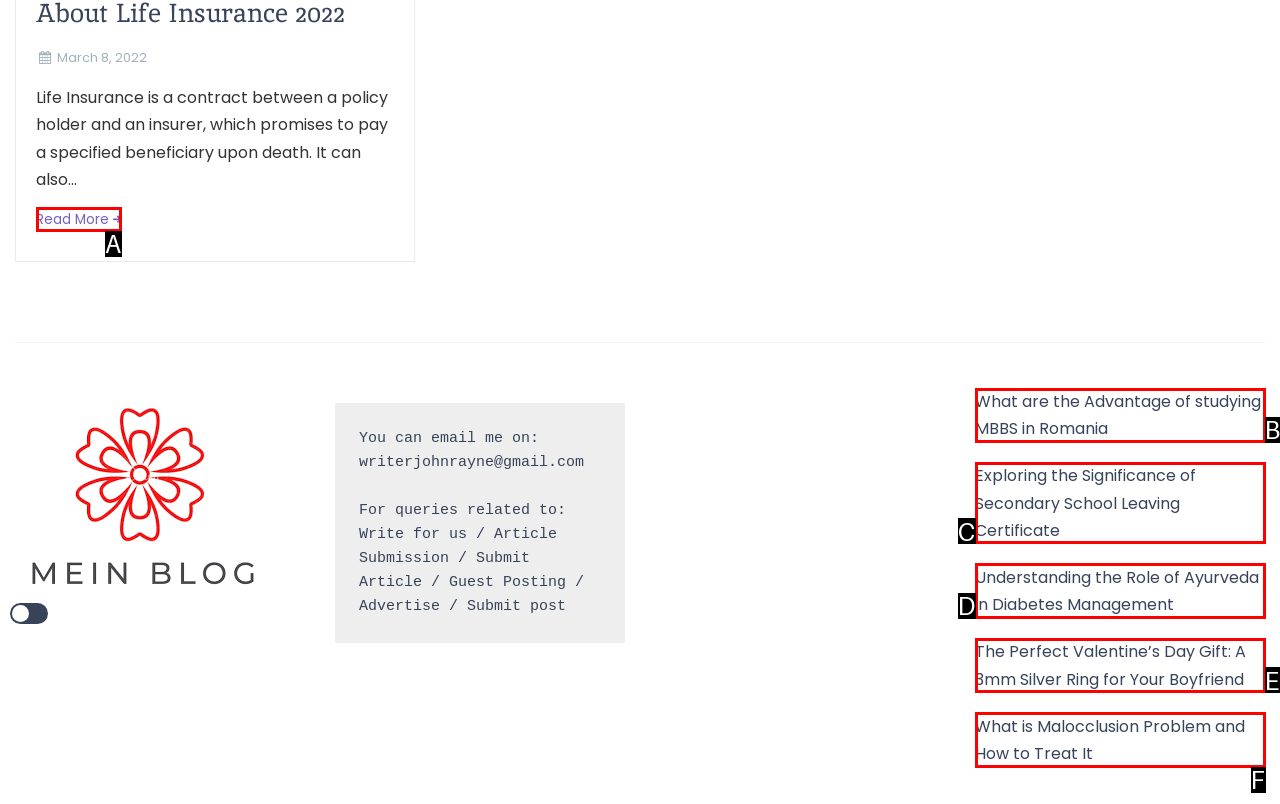Determine which HTML element corresponds to the description: Read More. Provide the letter of the correct option.

A